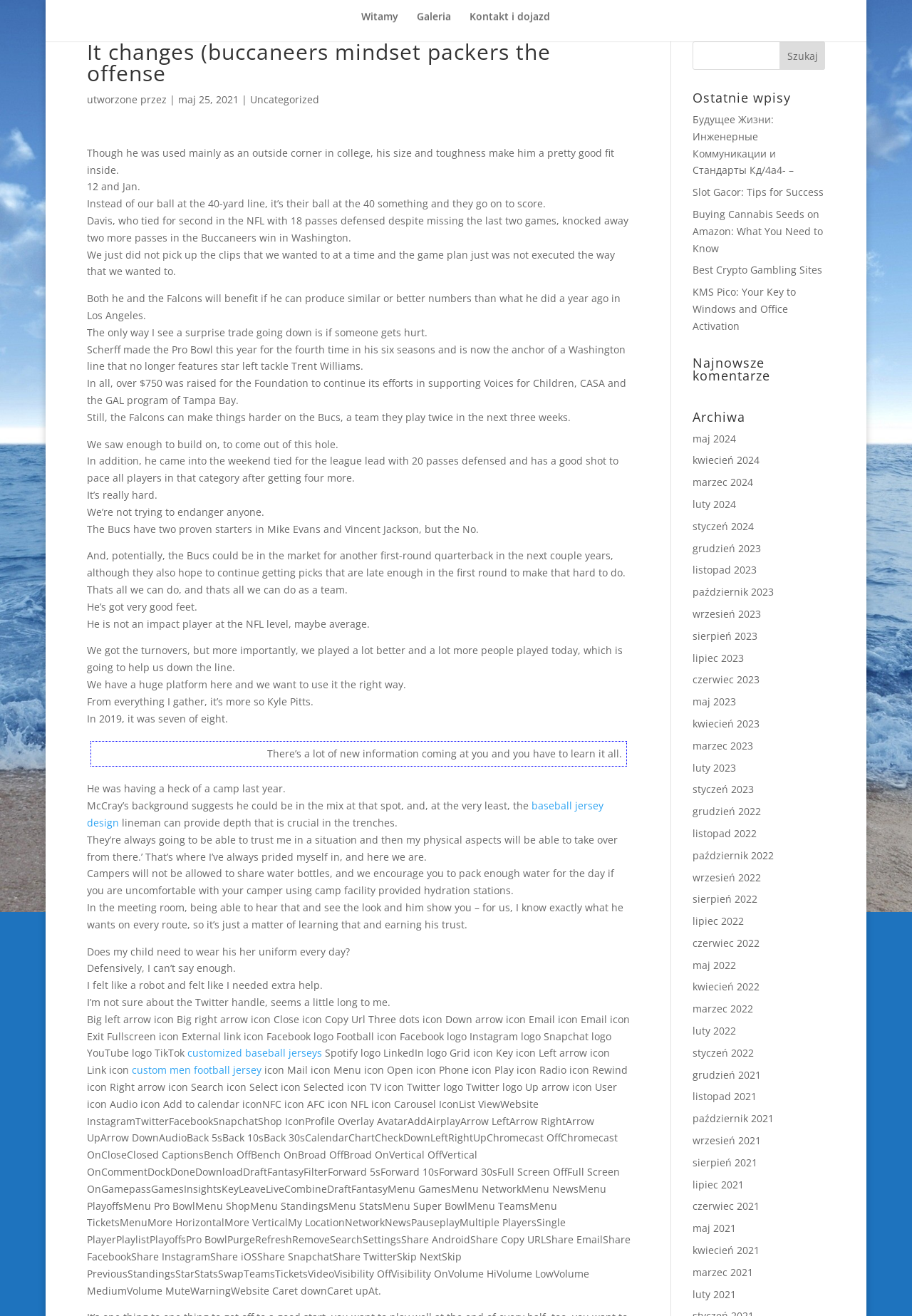Pinpoint the bounding box coordinates for the area that should be clicked to perform the following instruction: "click on the link 'Uncategorized'".

[0.274, 0.07, 0.35, 0.081]